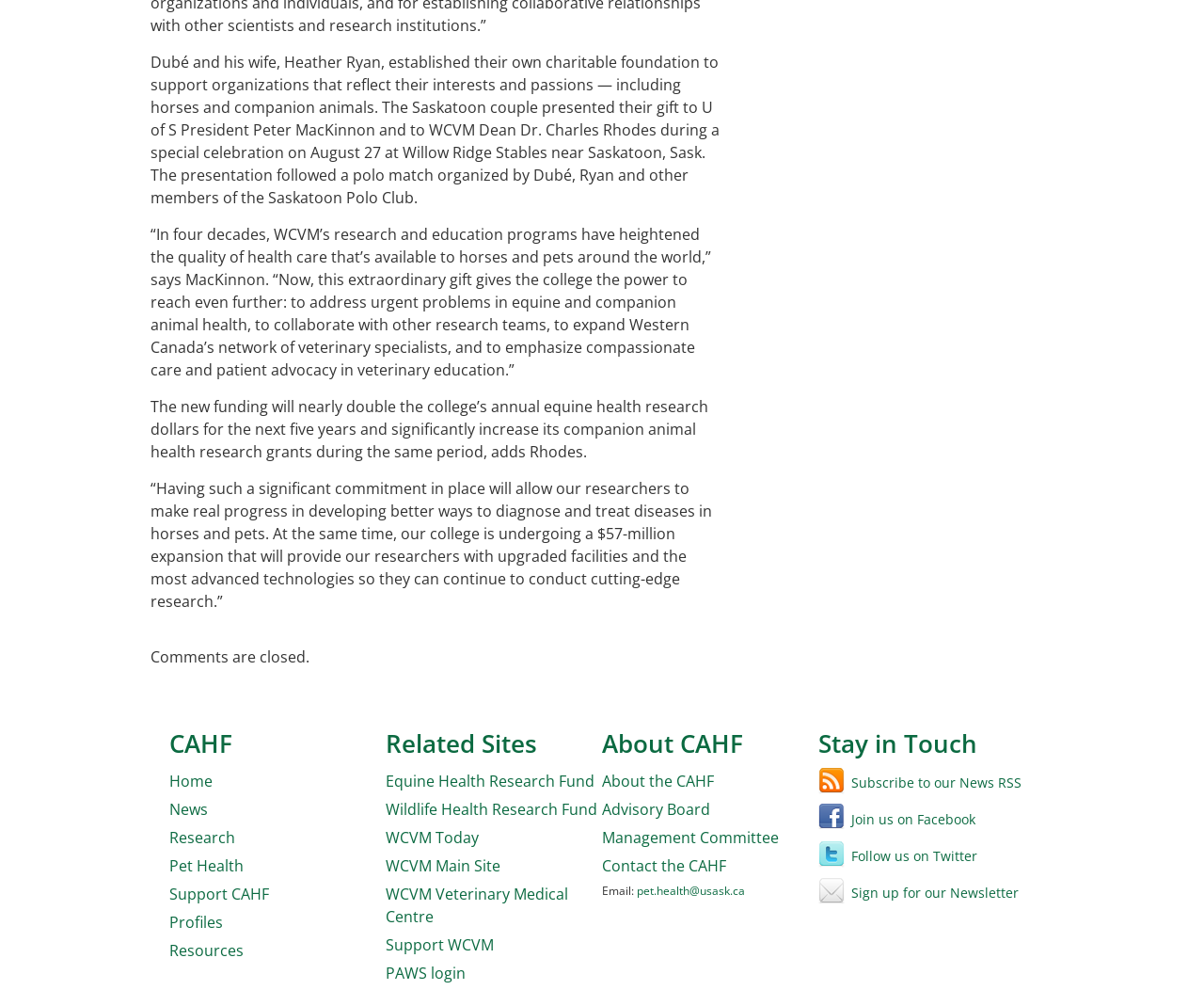Find the bounding box coordinates of the element to click in order to complete this instruction: "Subscribe to the News RSS". The bounding box coordinates must be four float numbers between 0 and 1, denoted as [left, top, right, bottom].

[0.68, 0.769, 0.848, 0.787]